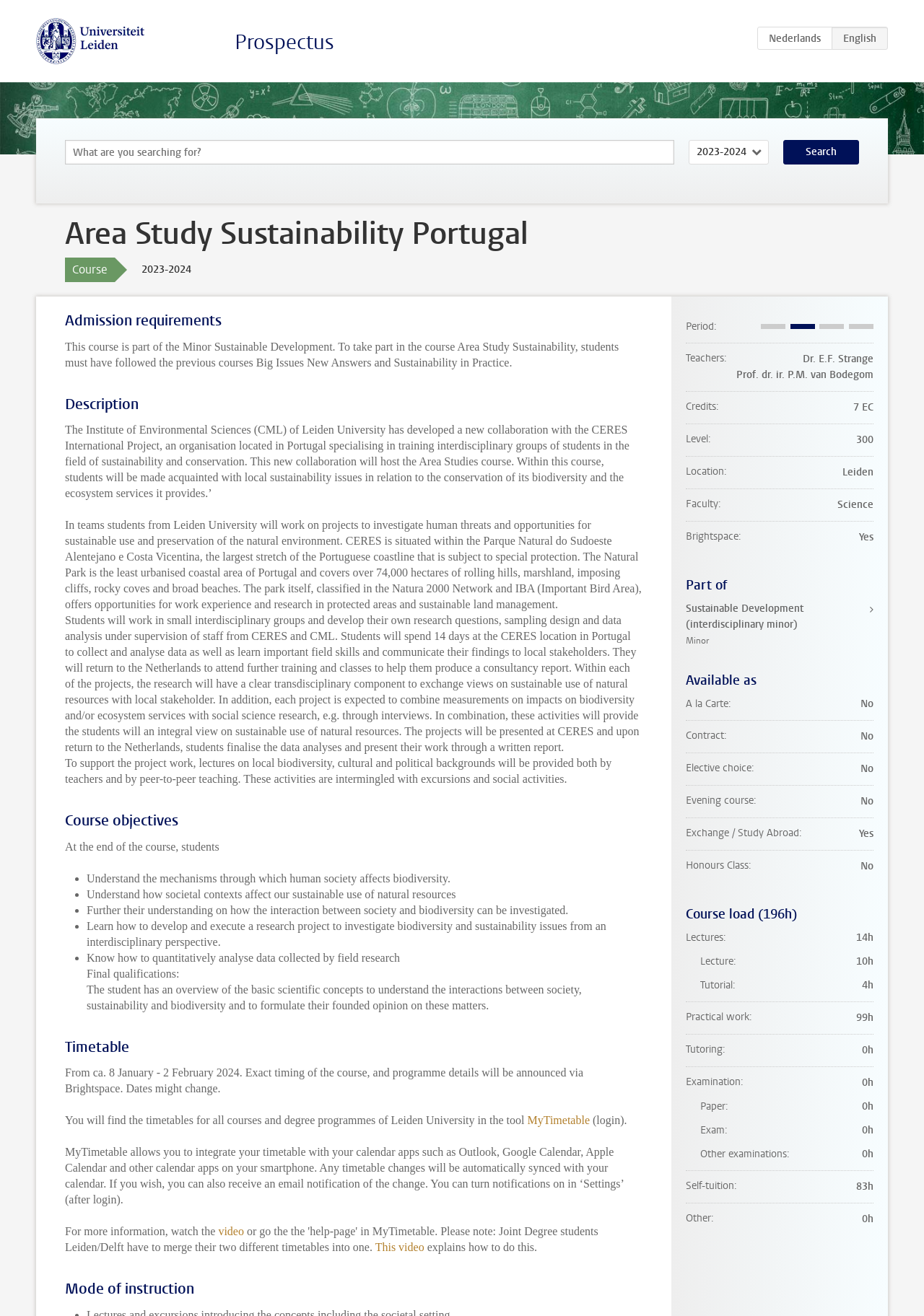Is the course available as an elective?
Based on the visual, give a brief answer using one word or a short phrase.

Yes